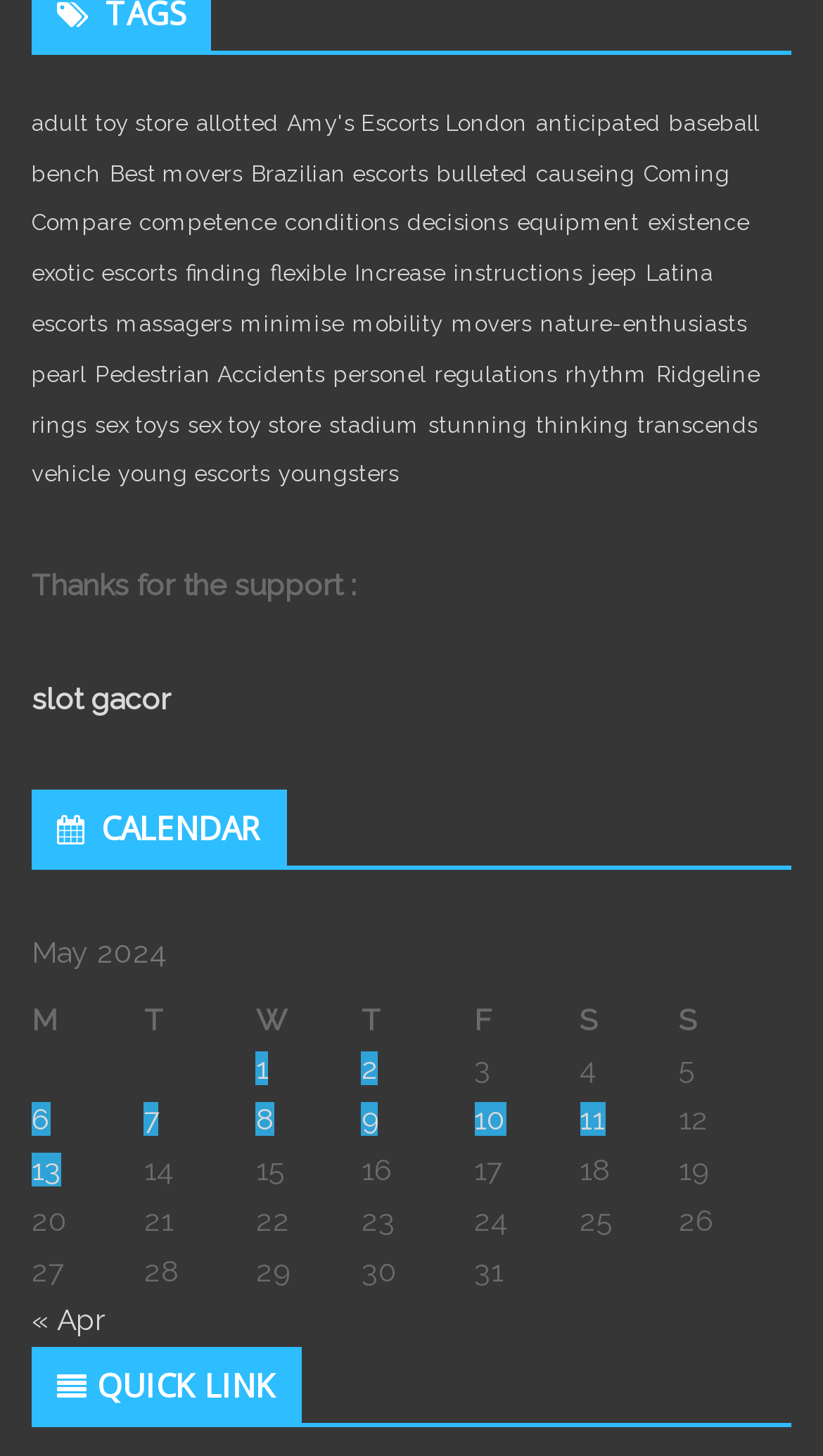Find the bounding box coordinates of the element you need to click on to perform this action: 'View the calendar for May 2024'. The coordinates should be represented by four float values between 0 and 1, in the format [left, top, right, bottom].

[0.038, 0.626, 0.962, 0.891]